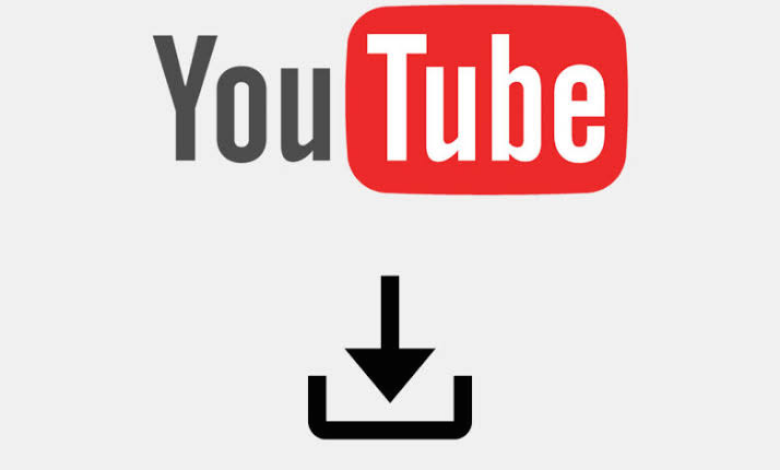Utilize the information from the image to answer the question in detail:
What does the arrow in the download icon point to?

The arrow in the download icon is pointing down into a rectangle, which symbolizes the functionality of downloading content, a common feature associated with video downloading applications and services.